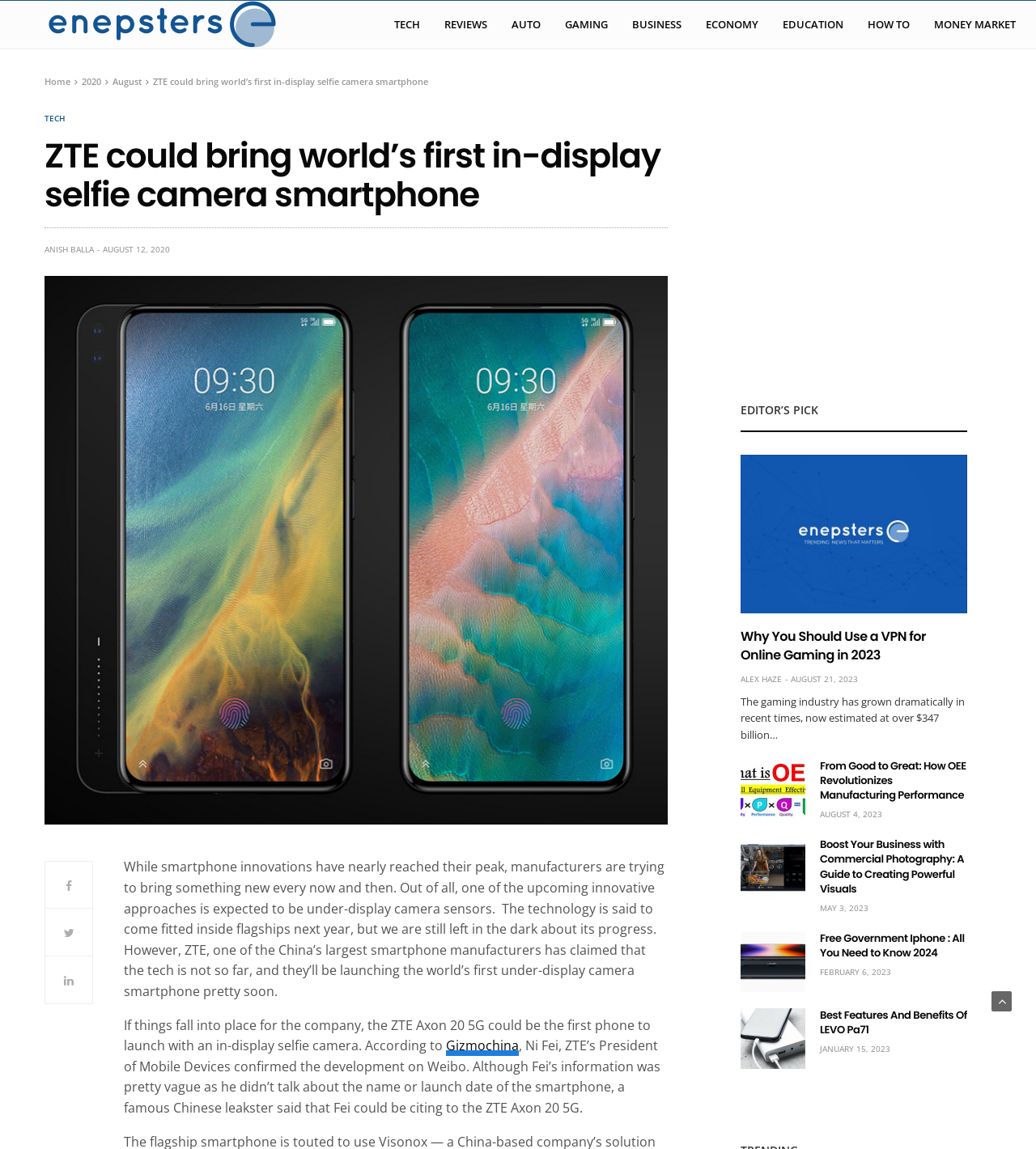Please give a succinct answer using a single word or phrase:
How many social media links are present at the top of the webpage?

3